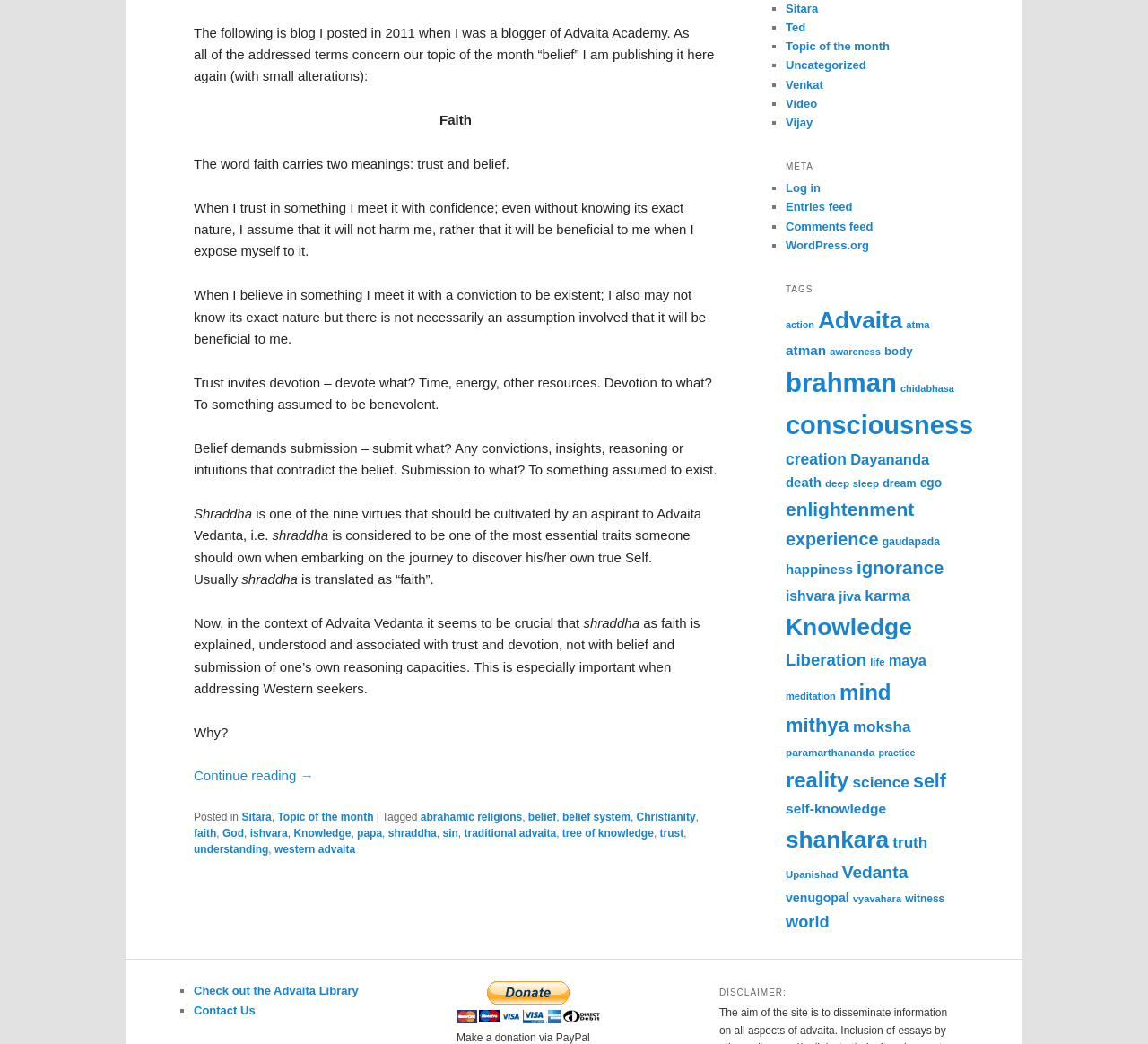What is the topic of the month?
Based on the screenshot, answer the question with a single word or phrase.

Belief